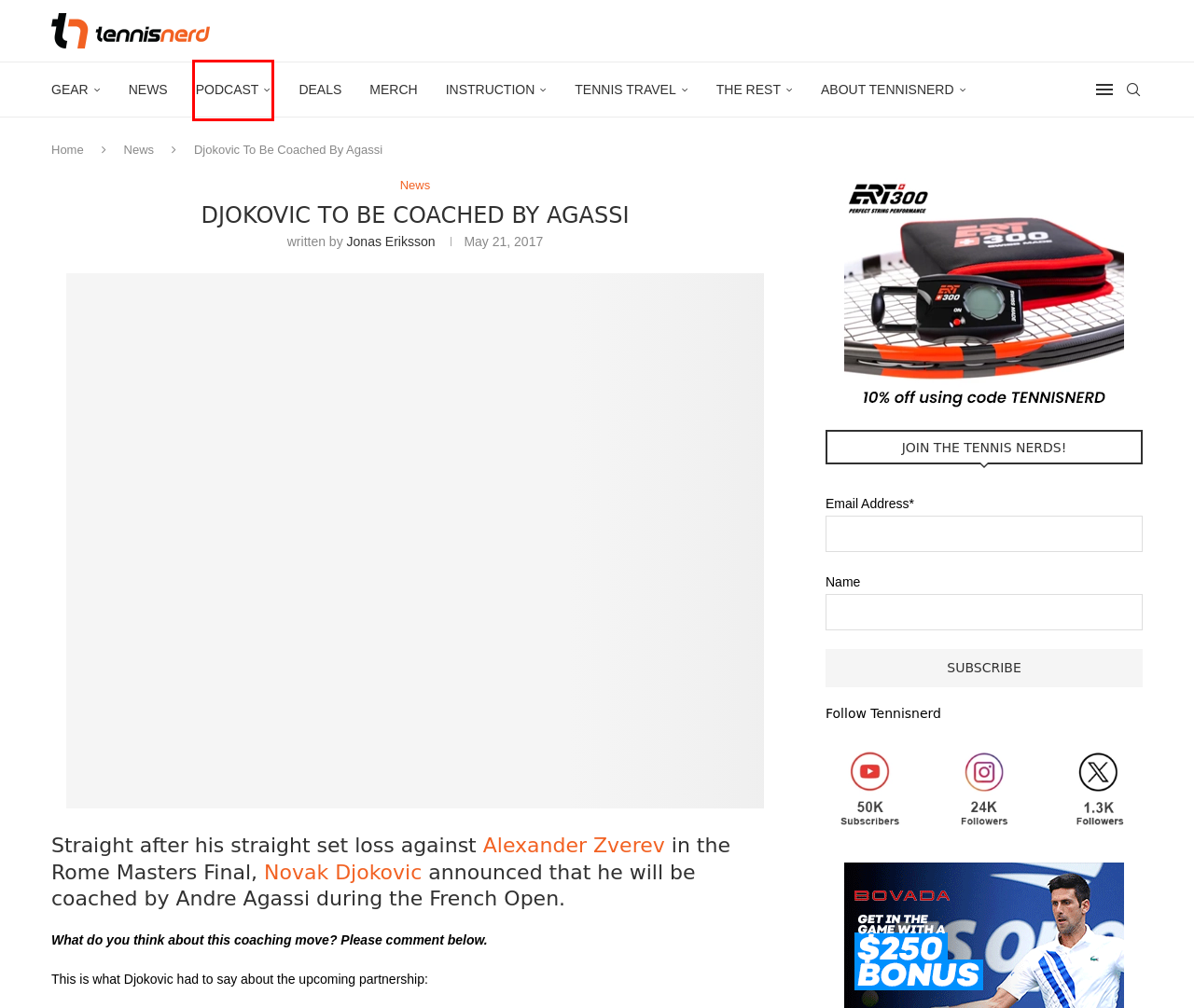Given a webpage screenshot featuring a red rectangle around a UI element, please determine the best description for the new webpage that appears after the element within the bounding box is clicked. The options are:
A. About Us at Tennisnerd
B. Tennis Instruction Archives - Tennisnerd.net
C. Tennis Travel - A guide to the best locations and tournaments
D. Tennisnerd Merch - Buy your Tennis Nerd T-shirts, Polo's, Hoodies
E. News Archives - Tennisnerd.net
F. The Tennisnerd Podcast - Tennisnerd.net
G. Tennisnerd - Your Guide to Tennis
H. Novak Djokovic's Tennis Racquet - What racquet does Novak use?

F